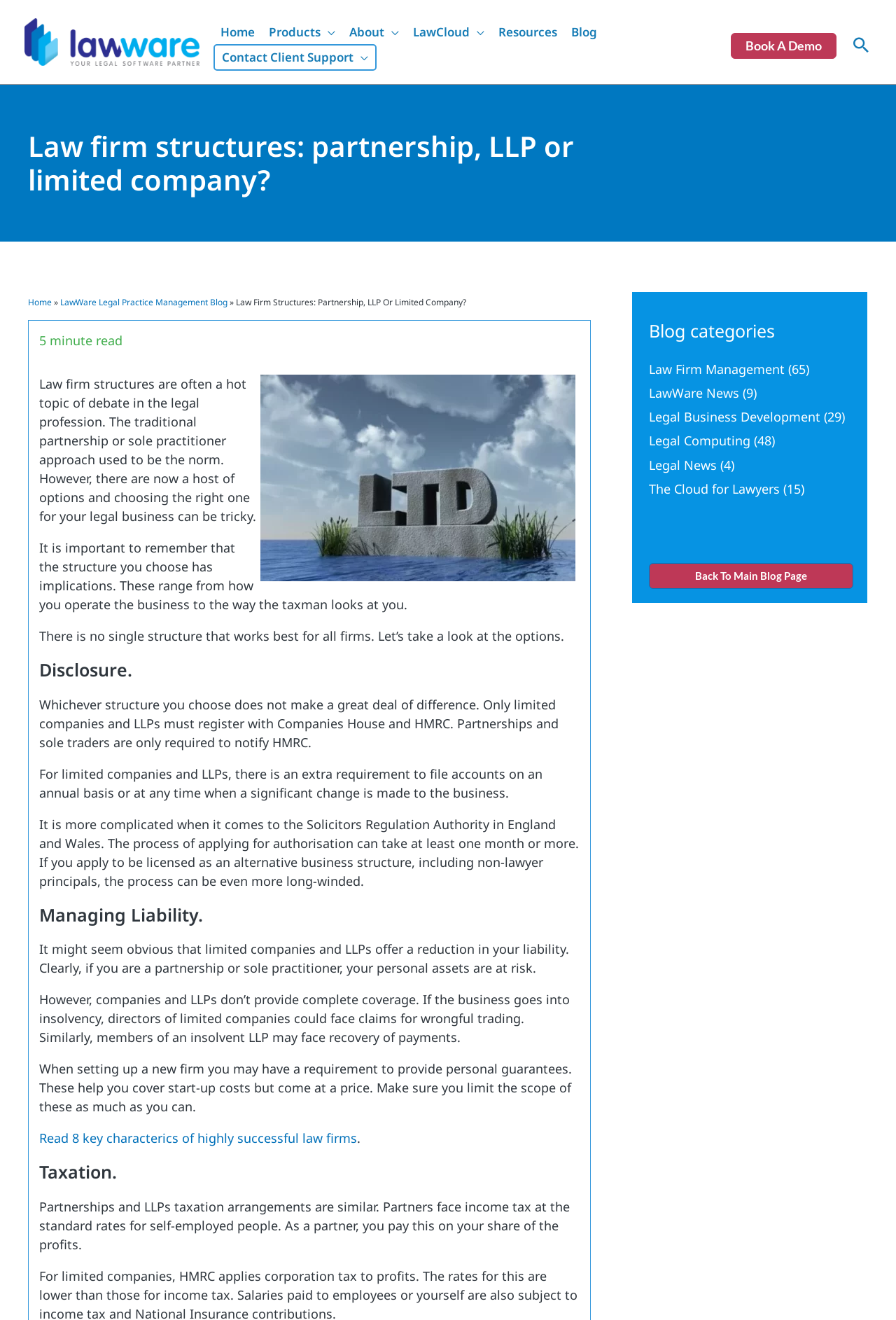What is the image on the webpage about?
Refer to the screenshot and answer in one word or phrase.

Law firm structure